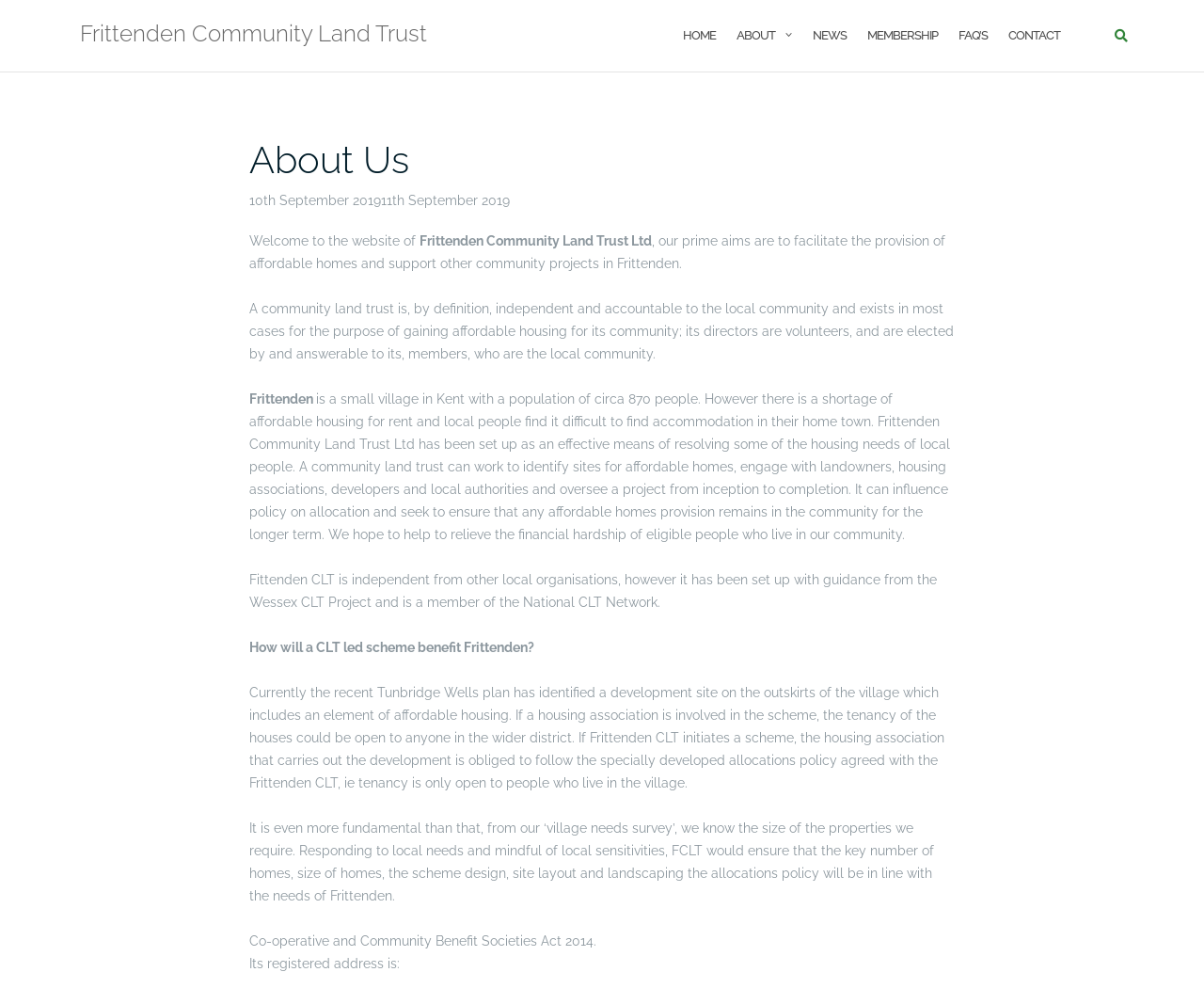Identify the bounding box of the UI element described as follows: "Frittenden Community Land Trust". Provide the coordinates as four float numbers in the range of 0 to 1 [left, top, right, bottom].

[0.066, 0.01, 0.355, 0.063]